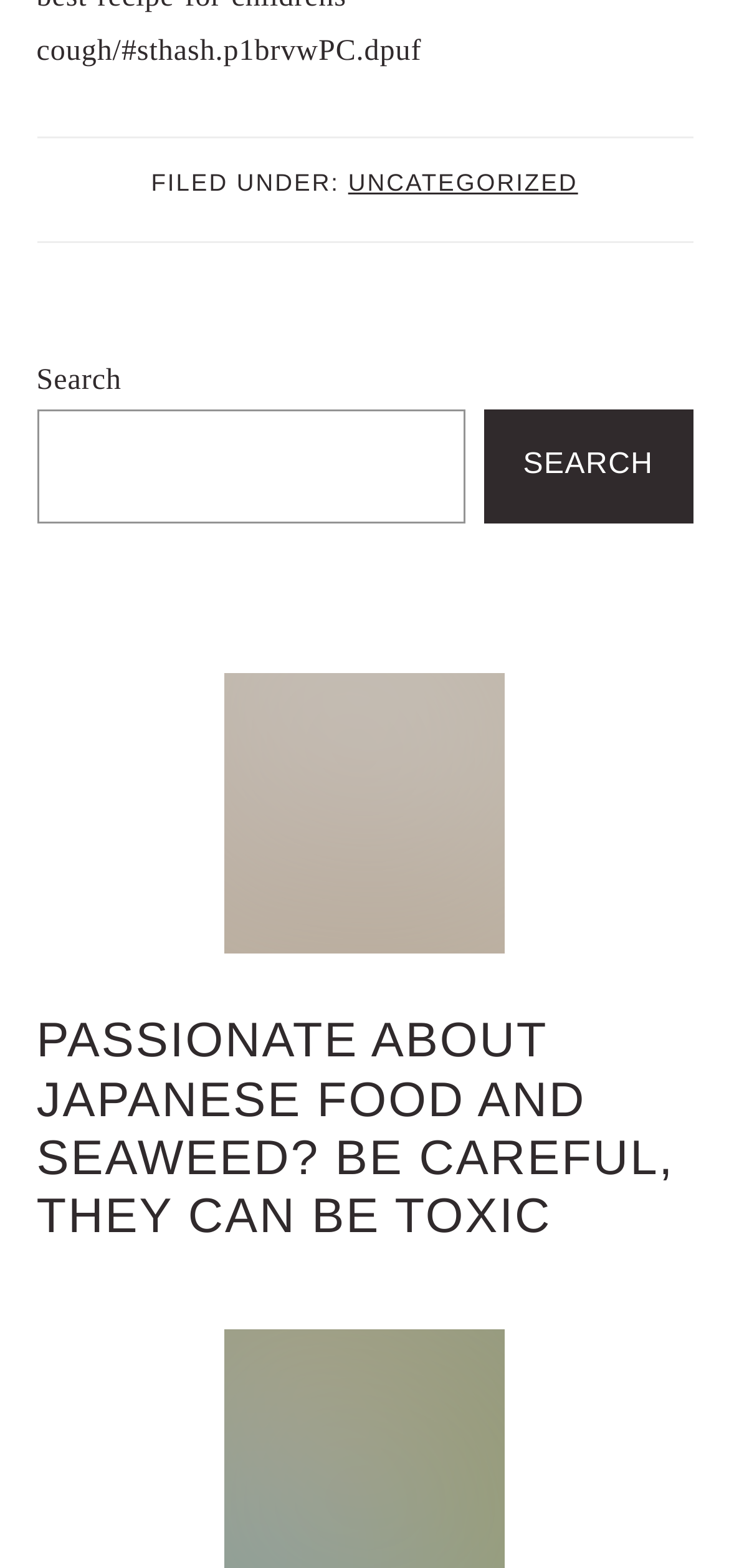What is the category of the article?
Based on the image, answer the question with a single word or brief phrase.

UNCATEGORIZED